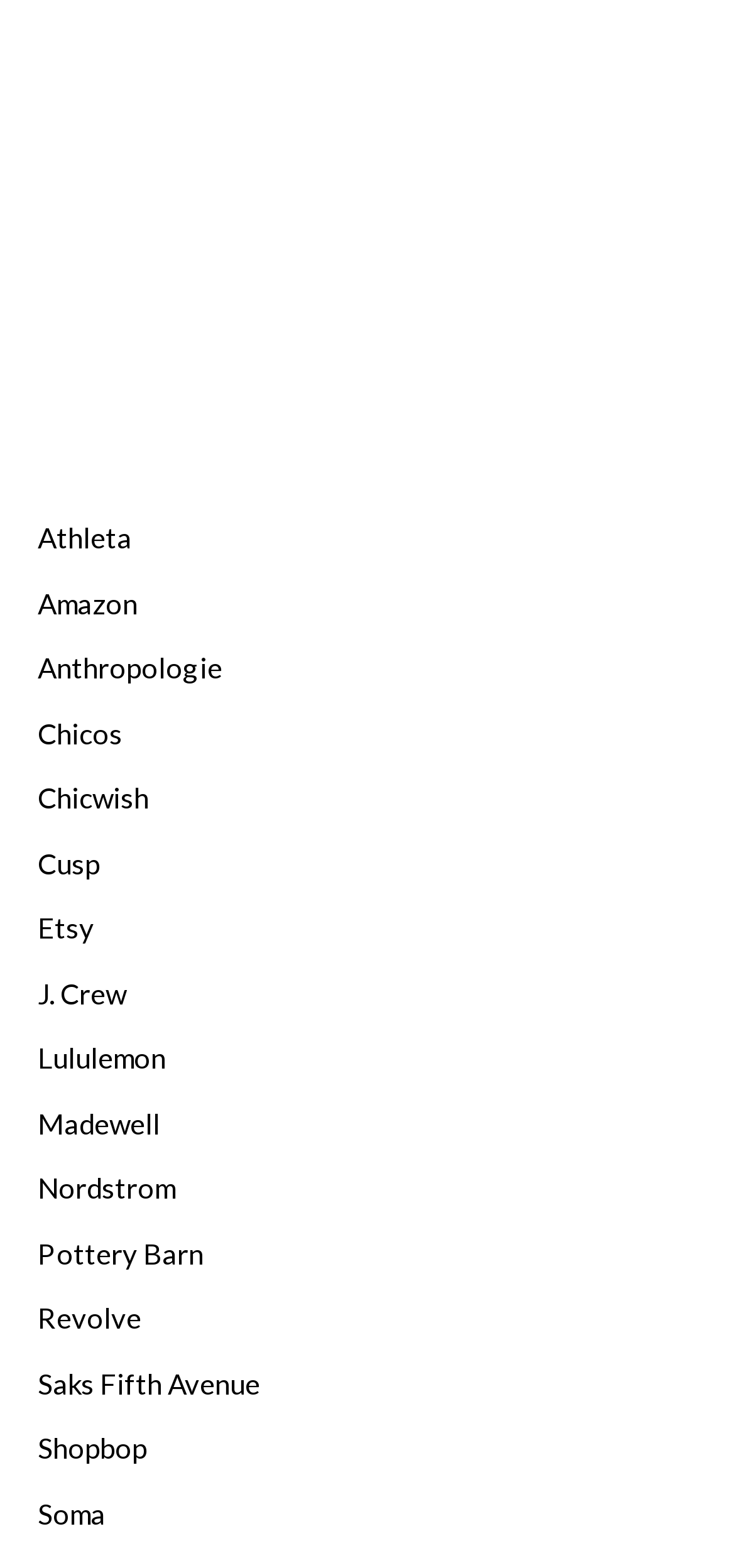Please give a succinct answer to the question in one word or phrase:
How many brands are listed?

15